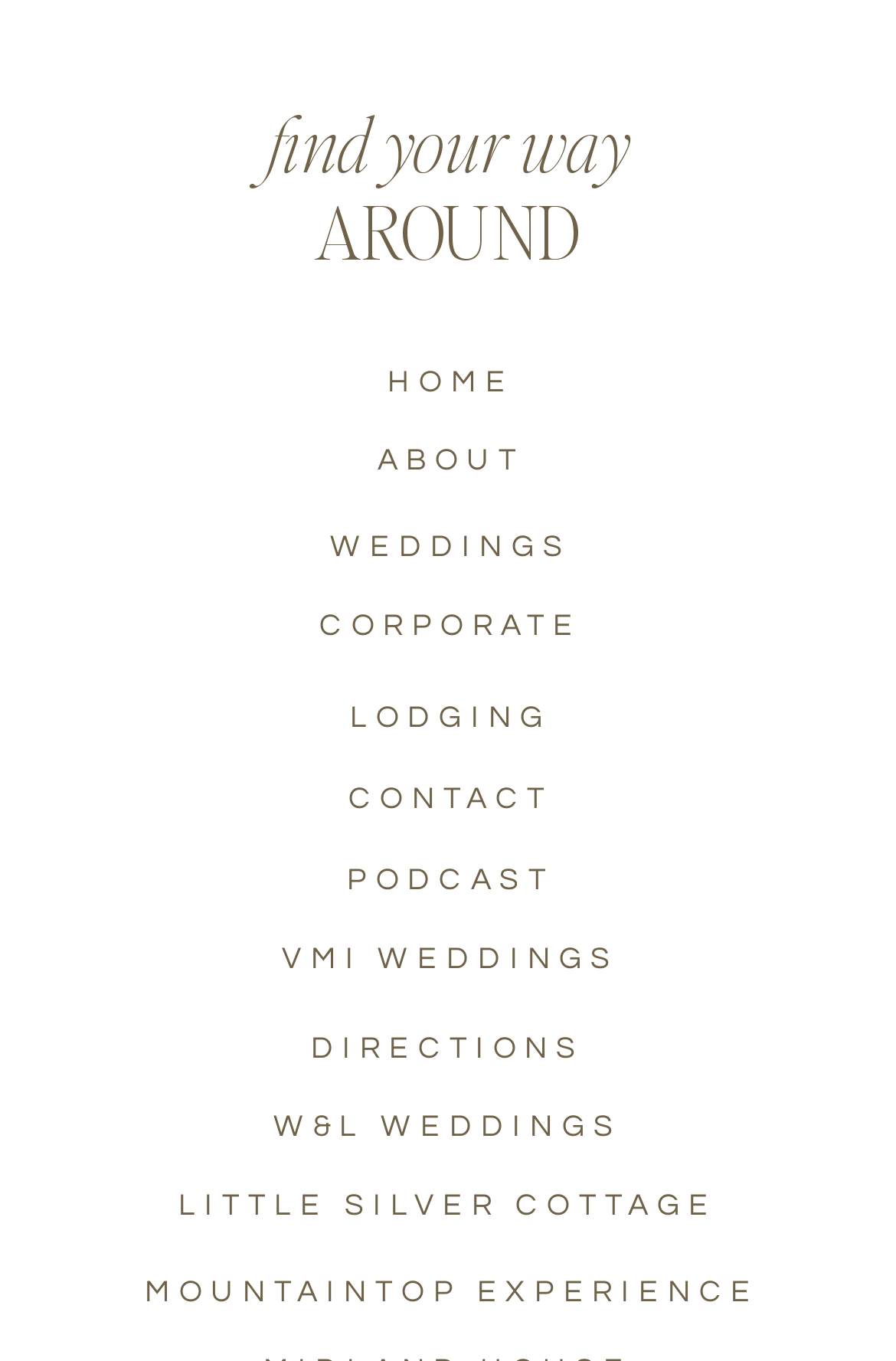What is the 'LITTLE SILVER COTTAGE'?
From the image, provide a succinct answer in one word or a short phrase.

lodging